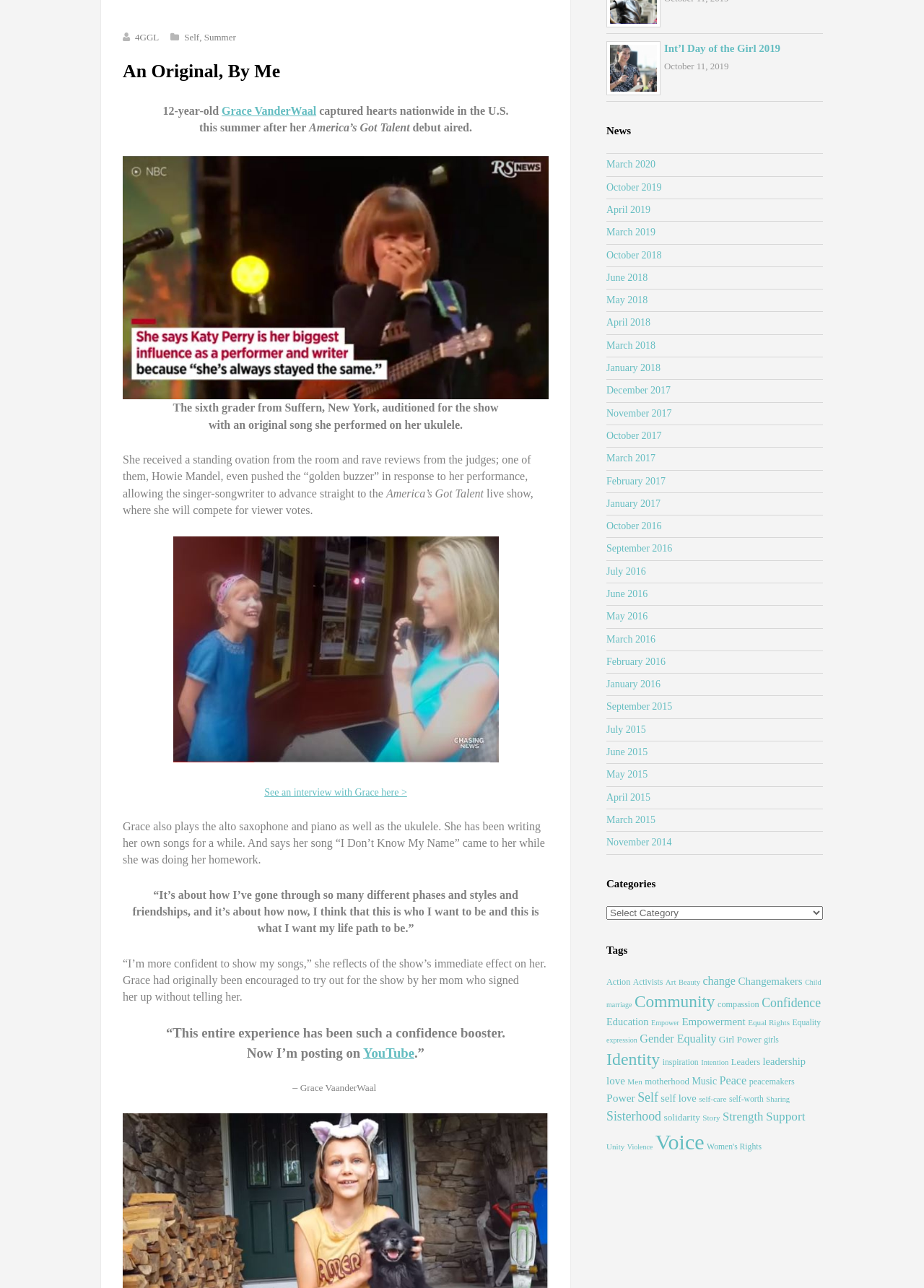Identify the bounding box coordinates for the UI element mentioned here: "solidarity". Provide the coordinates as four float values between 0 and 1, i.e., [left, top, right, bottom].

[0.718, 0.863, 0.758, 0.872]